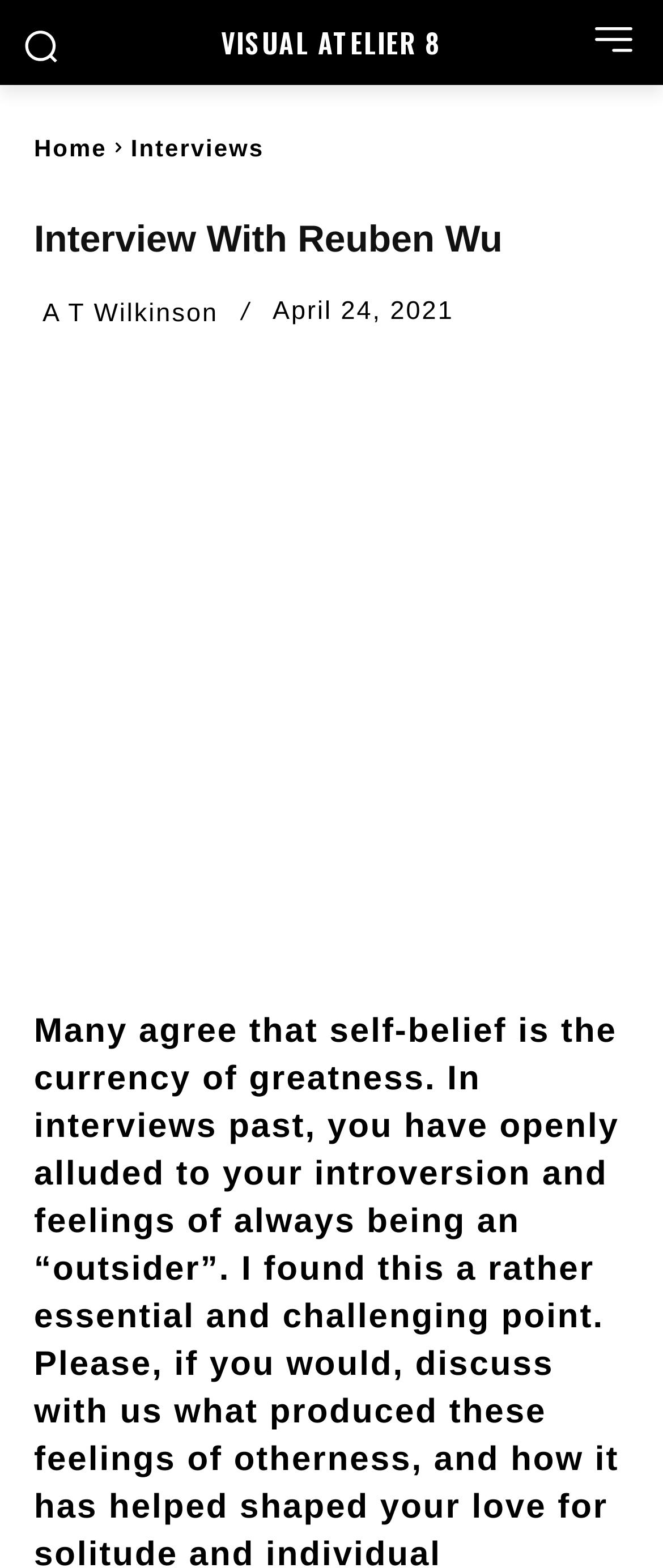How many navigation links are present in the top menu?
Using the image as a reference, answer with just one word or a short phrase.

2